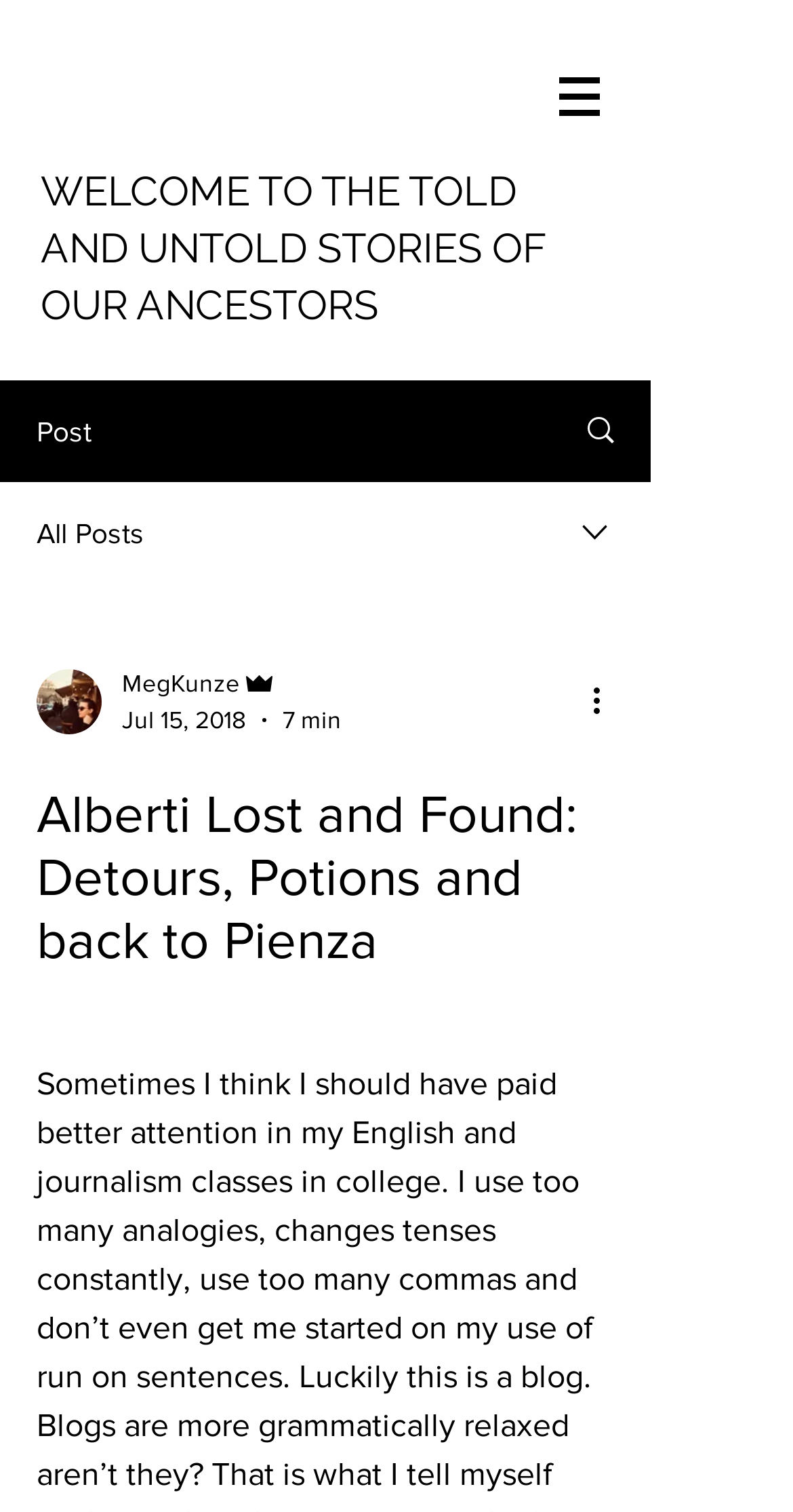What is the estimated reading time of the post?
Respond to the question with a single word or phrase according to the image.

7 min